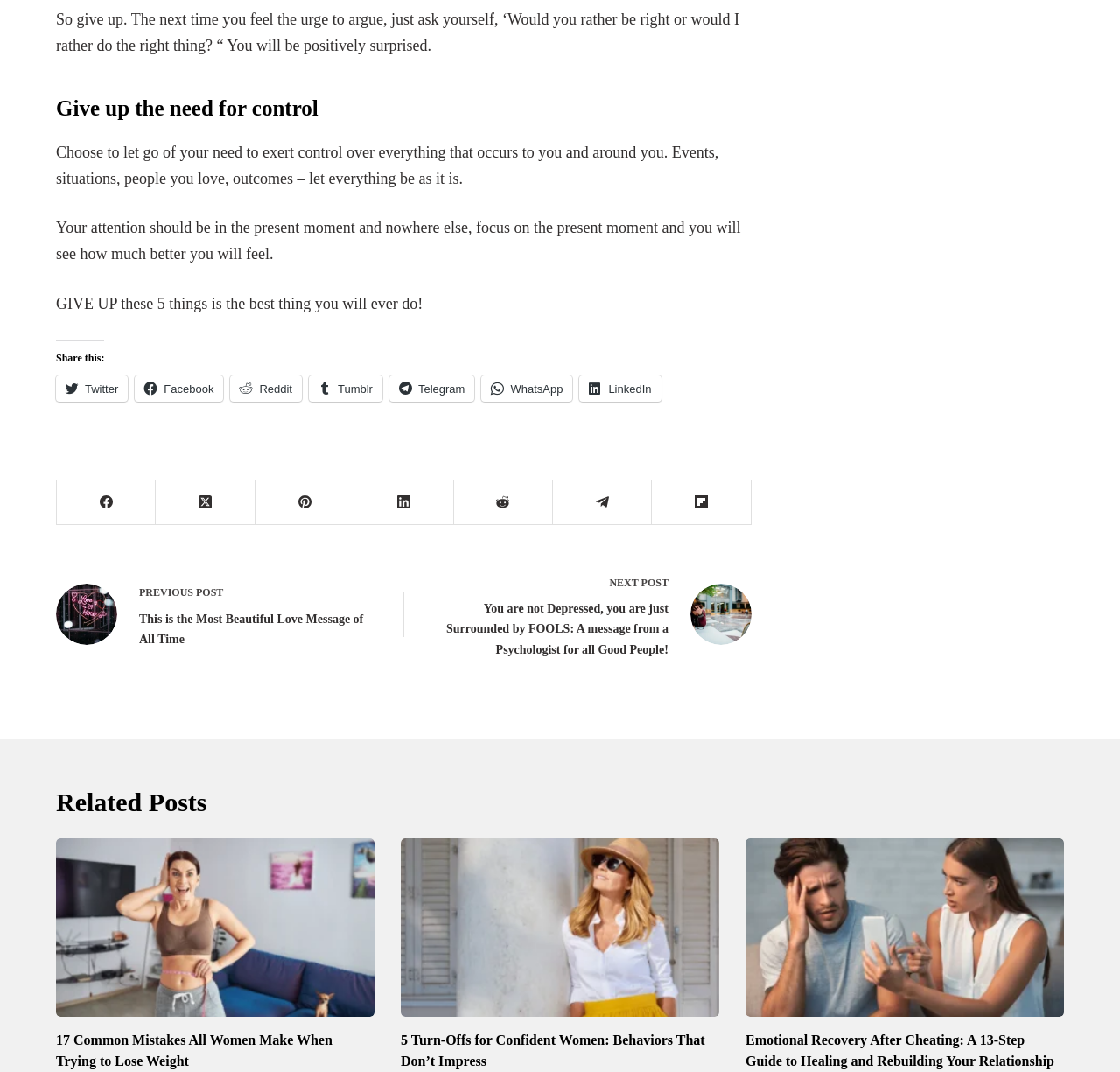Determine the bounding box coordinates for the area that needs to be clicked to fulfill this task: "Share on Twitter". The coordinates must be given as four float numbers between 0 and 1, i.e., [left, top, right, bottom].

[0.05, 0.35, 0.114, 0.374]